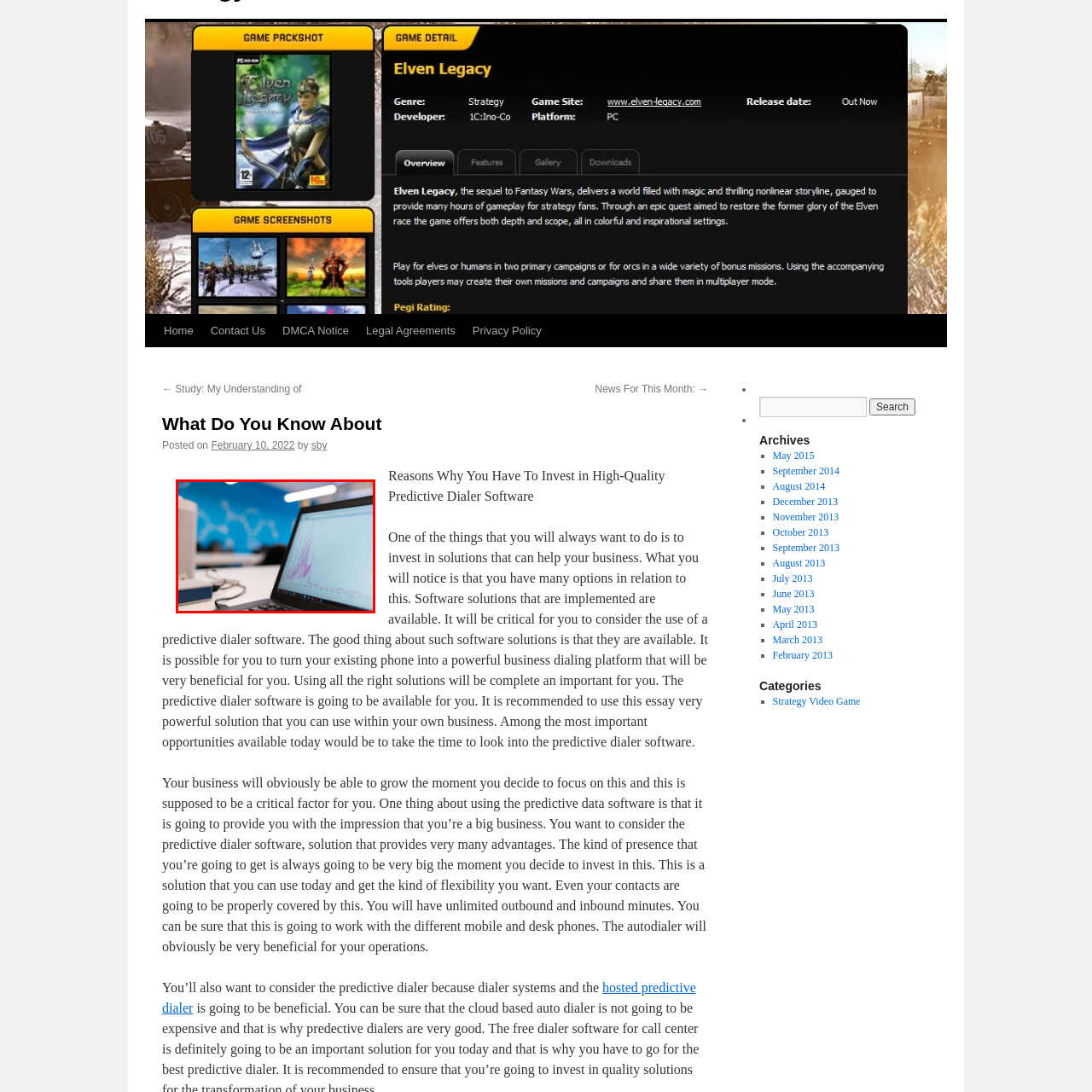What color is the wall?
Look at the image enclosed by the red bounding box and give a detailed answer using the visual information available in the image.

The background of the image features a blue wall with abstract designs, which indicates that the wall is blue in color.